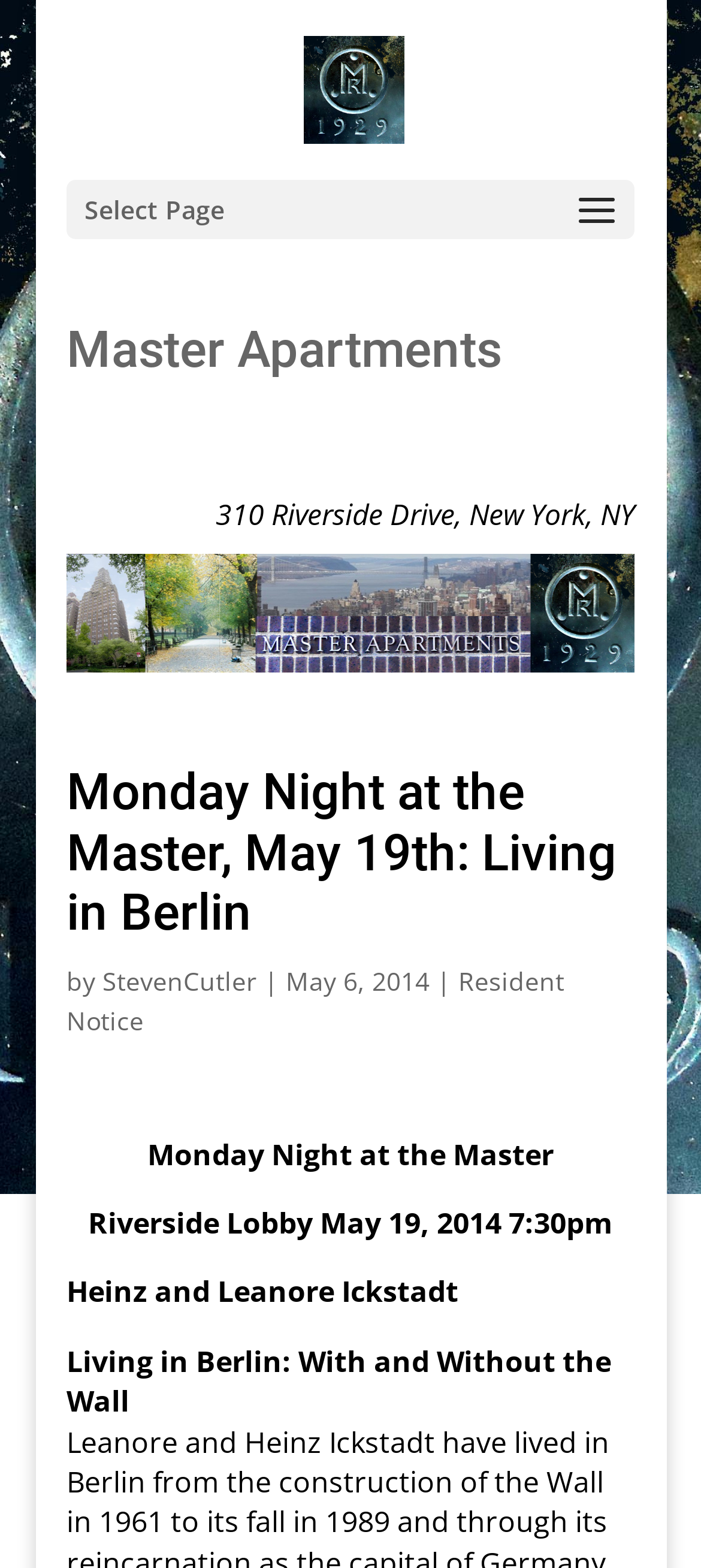Provide the bounding box coordinates of the HTML element this sentence describes: "StevenCutler". The bounding box coordinates consist of four float numbers between 0 and 1, i.e., [left, top, right, bottom].

[0.146, 0.615, 0.367, 0.636]